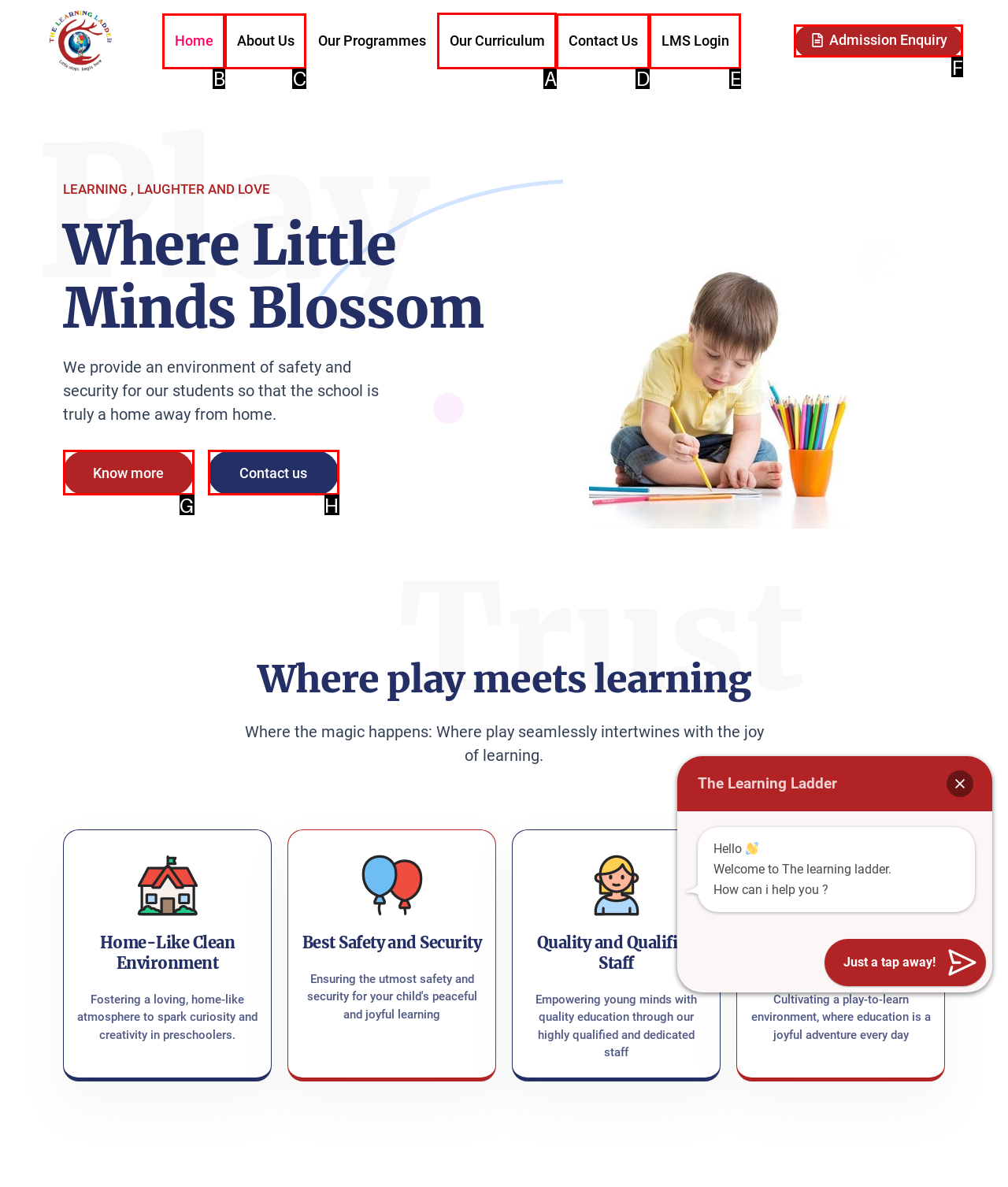Specify which HTML element I should click to complete this instruction: Learn more about the curriculum Answer with the letter of the relevant option.

A